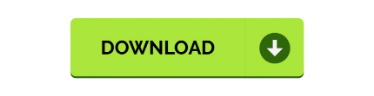What icon is accompanied with the DOWNLOAD button?
Based on the screenshot, provide your answer in one word or phrase.

Downward arrow